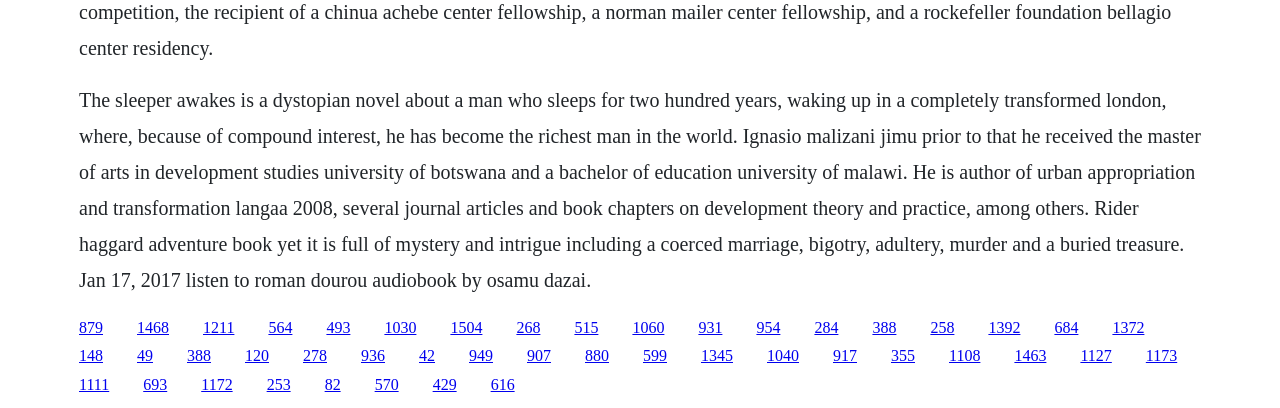What is the name of the audiobook mentioned on the webpage?
Using the information presented in the image, please offer a detailed response to the question.

The webpage mentions an audiobook by Osamu Dazai, titled 'Roman Dourou', which is likely related to the book 'The Sleeper Awakes' being described.